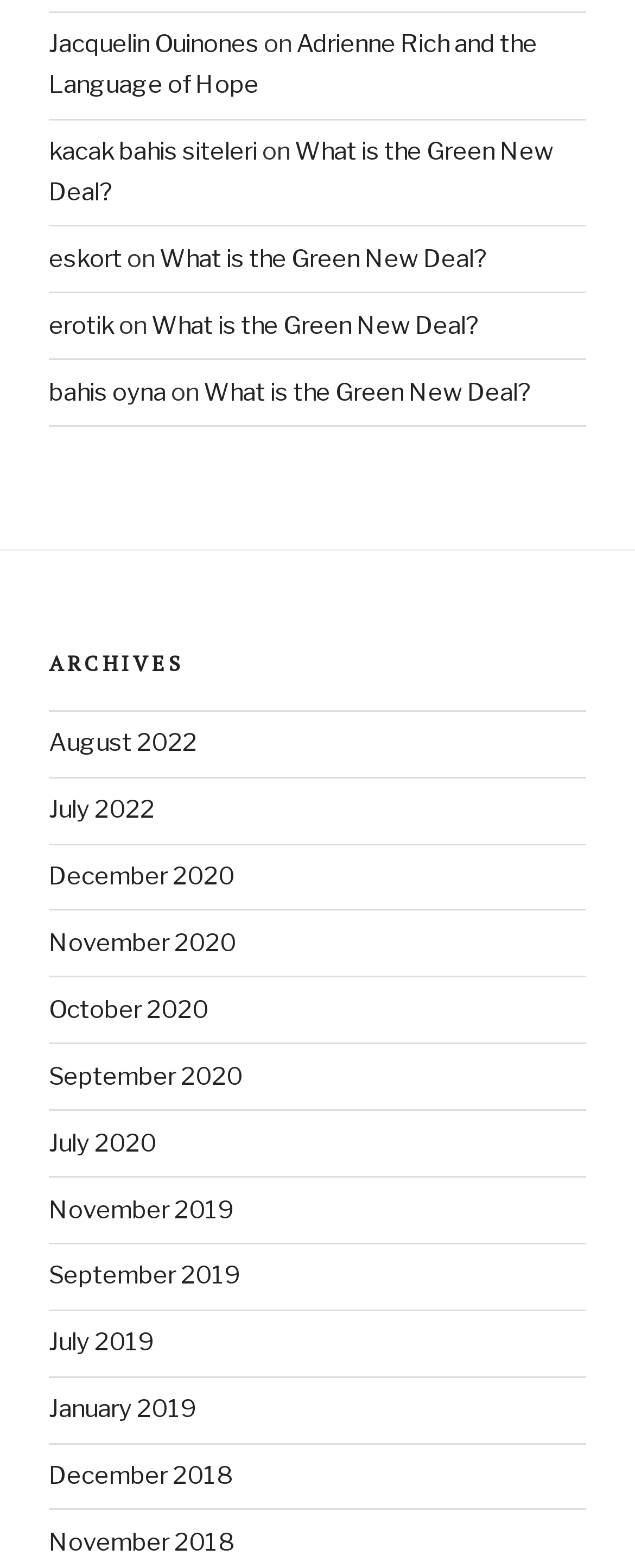Find the bounding box coordinates of the clickable area that will achieve the following instruction: "Read about What is the Green New Deal?".

[0.251, 0.156, 0.767, 0.174]